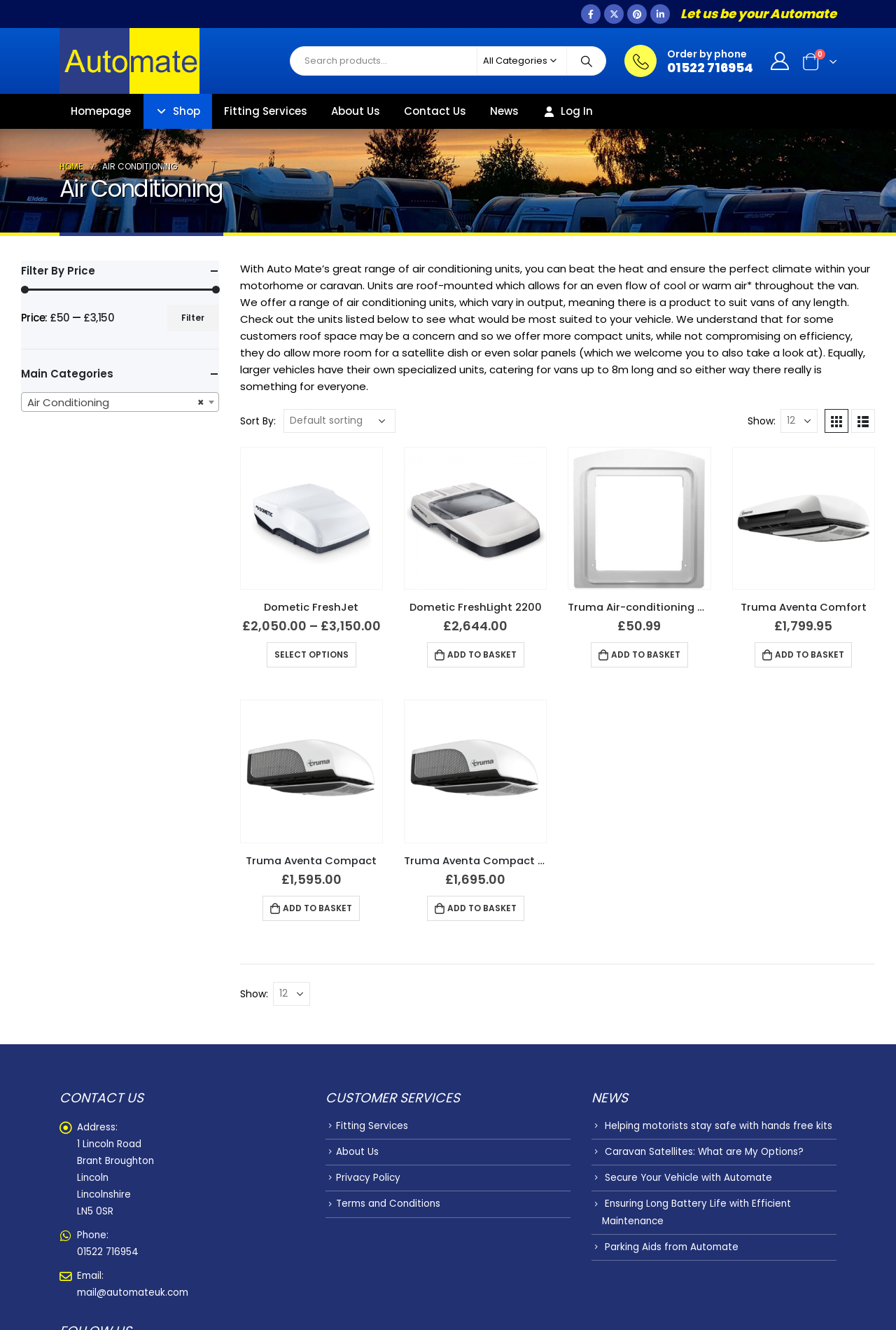What is the range of air conditioning units offered?
Use the information from the screenshot to give a comprehensive response to the question.

The webpage offers a range of air conditioning units that cater to vans of different lengths, from compact units for smaller vans to larger units for vans up to 8m long.